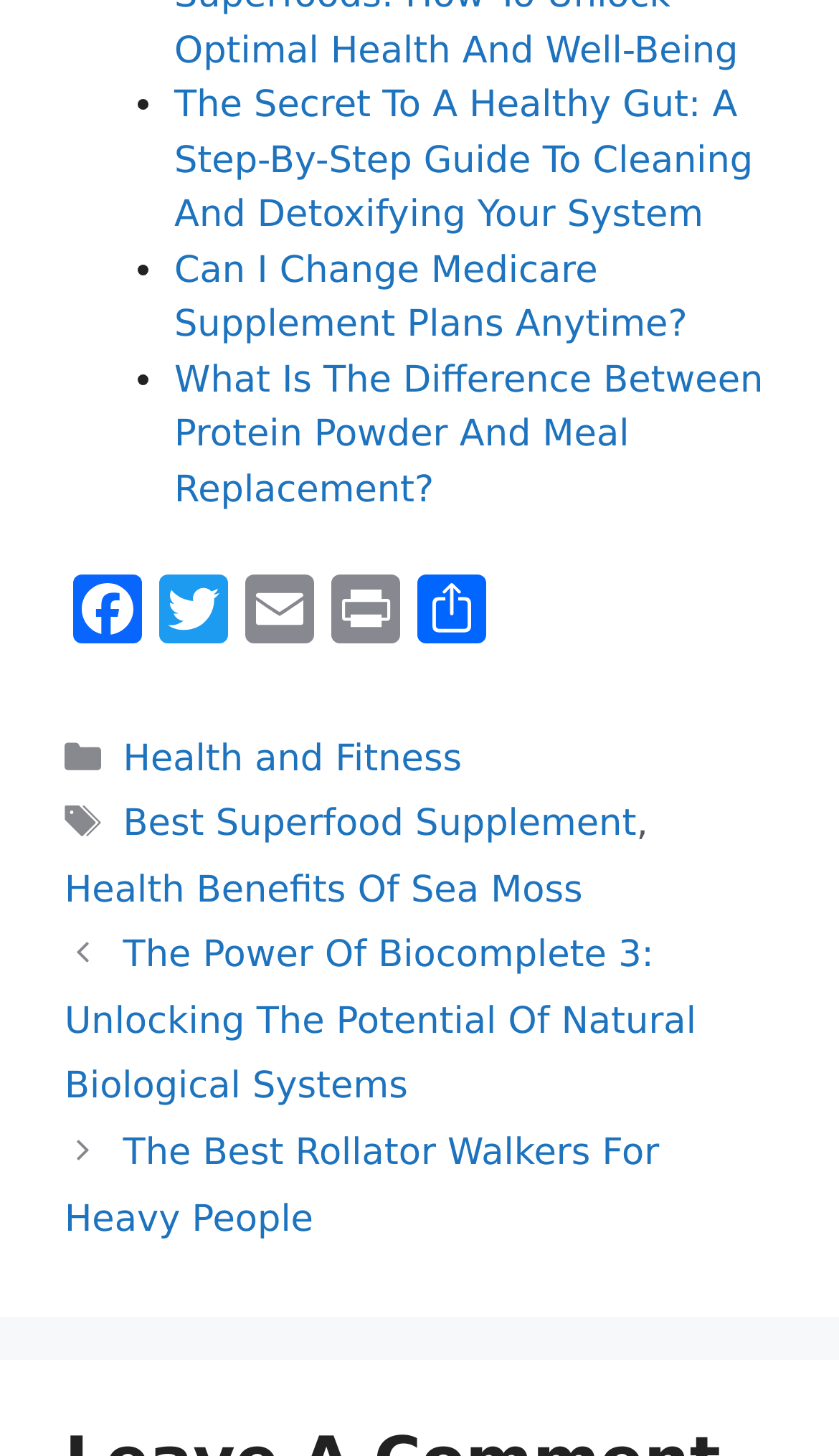Please provide the bounding box coordinates for the UI element as described: "Distilled Water for Tea Shops". The coordinates must be four floats between 0 and 1, represented as [left, top, right, bottom].

None